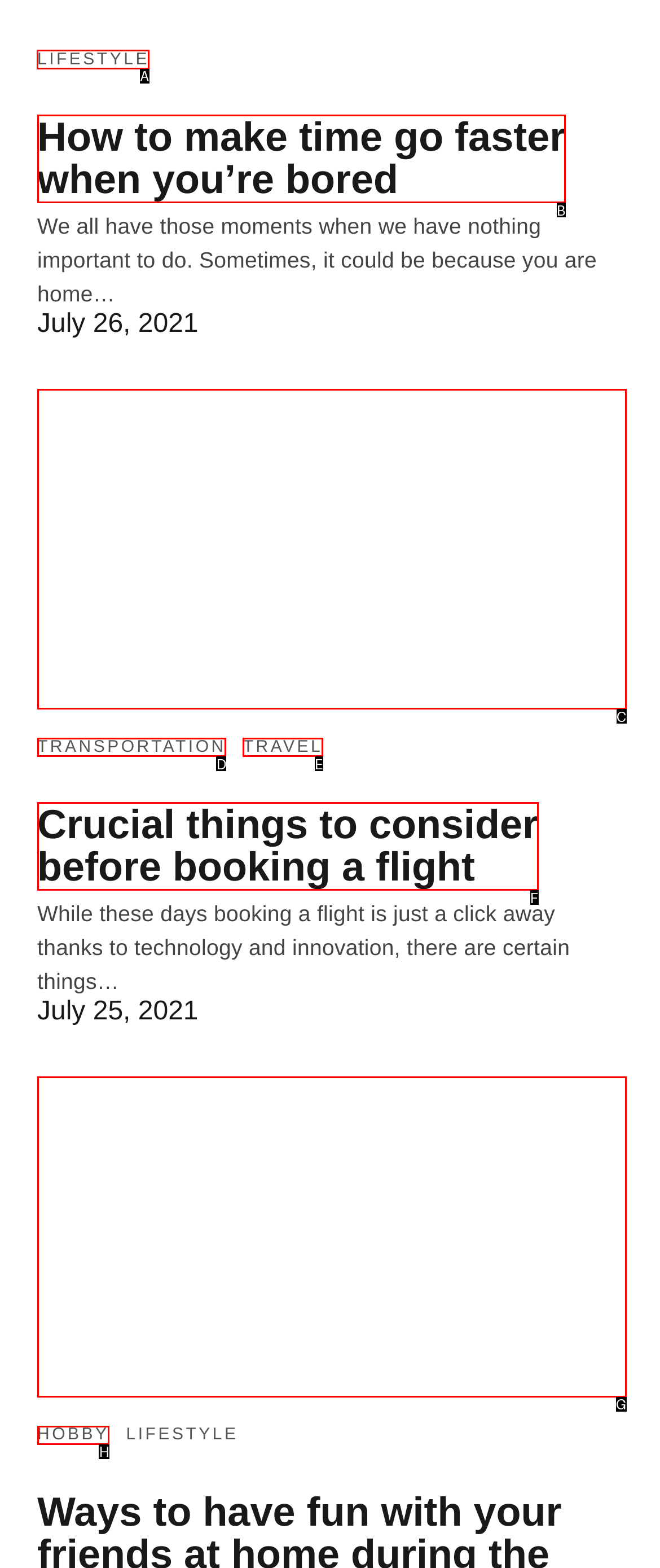Tell me which one HTML element I should click to complete the following task: Click on 'LIFESTYLE' Answer with the option's letter from the given choices directly.

A